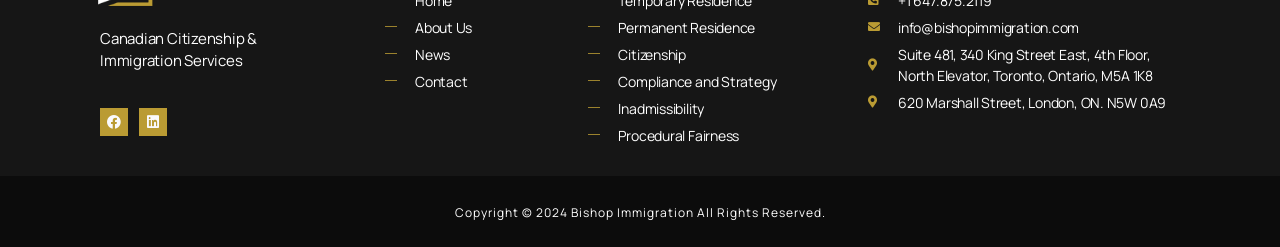How many office locations does Bishop Immigration have?
Please craft a detailed and exhaustive response to the question.

The office locations of Bishop Immigration can be found in the link elements 'Suite 481, 340 King Street East, 4th Floor, North Elevator, Toronto, Ontario, M5A 1K8' and '620 Marshall Street, London, ON. N5W 0A9' at the bottom of the webpage, which suggest that Bishop Immigration has two office locations.